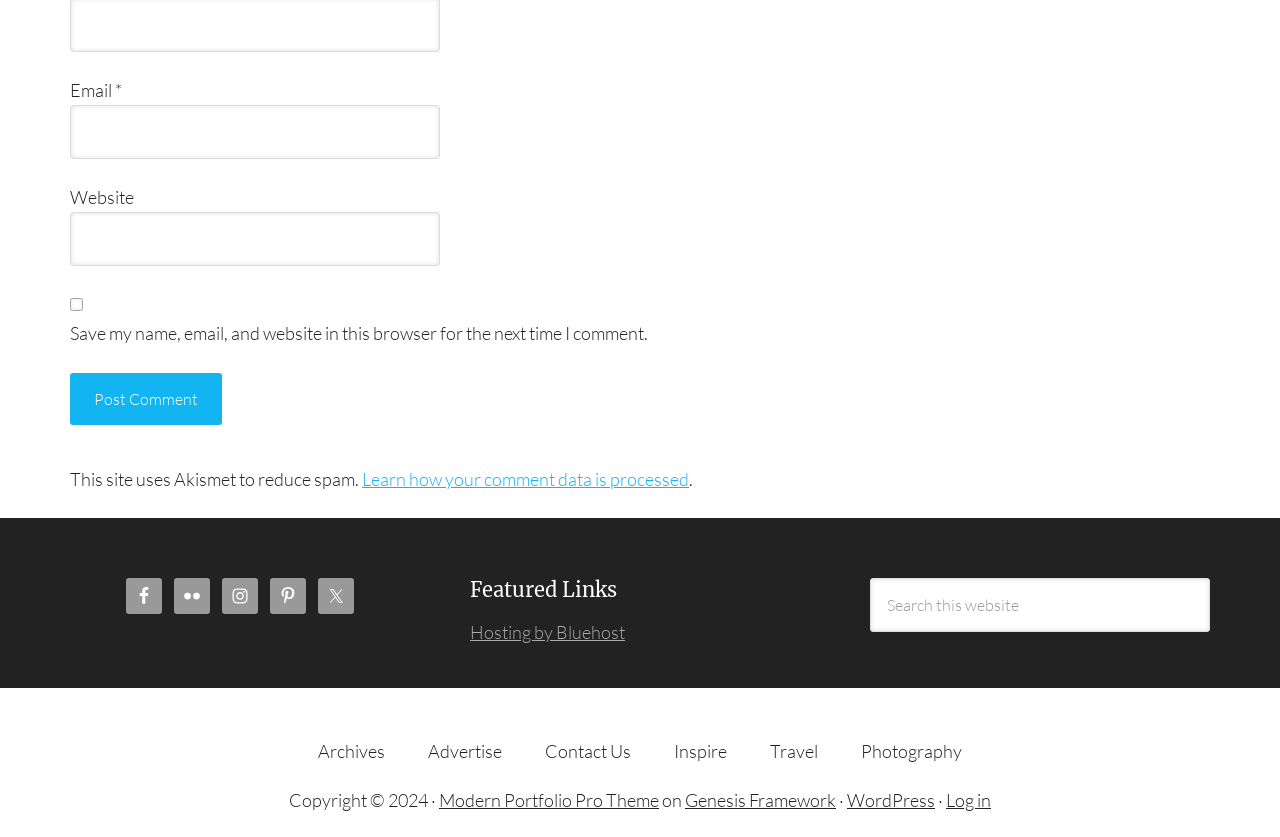What is the function of the 'Search this website' searchbox?
Please provide a comprehensive answer based on the details in the screenshot.

The 'Search this website' searchbox allows users to search for specific content within the website. This is evident from the presence of a searchbox and a 'Search' button, which suggests that users can input keywords or phrases to retrieve relevant results.